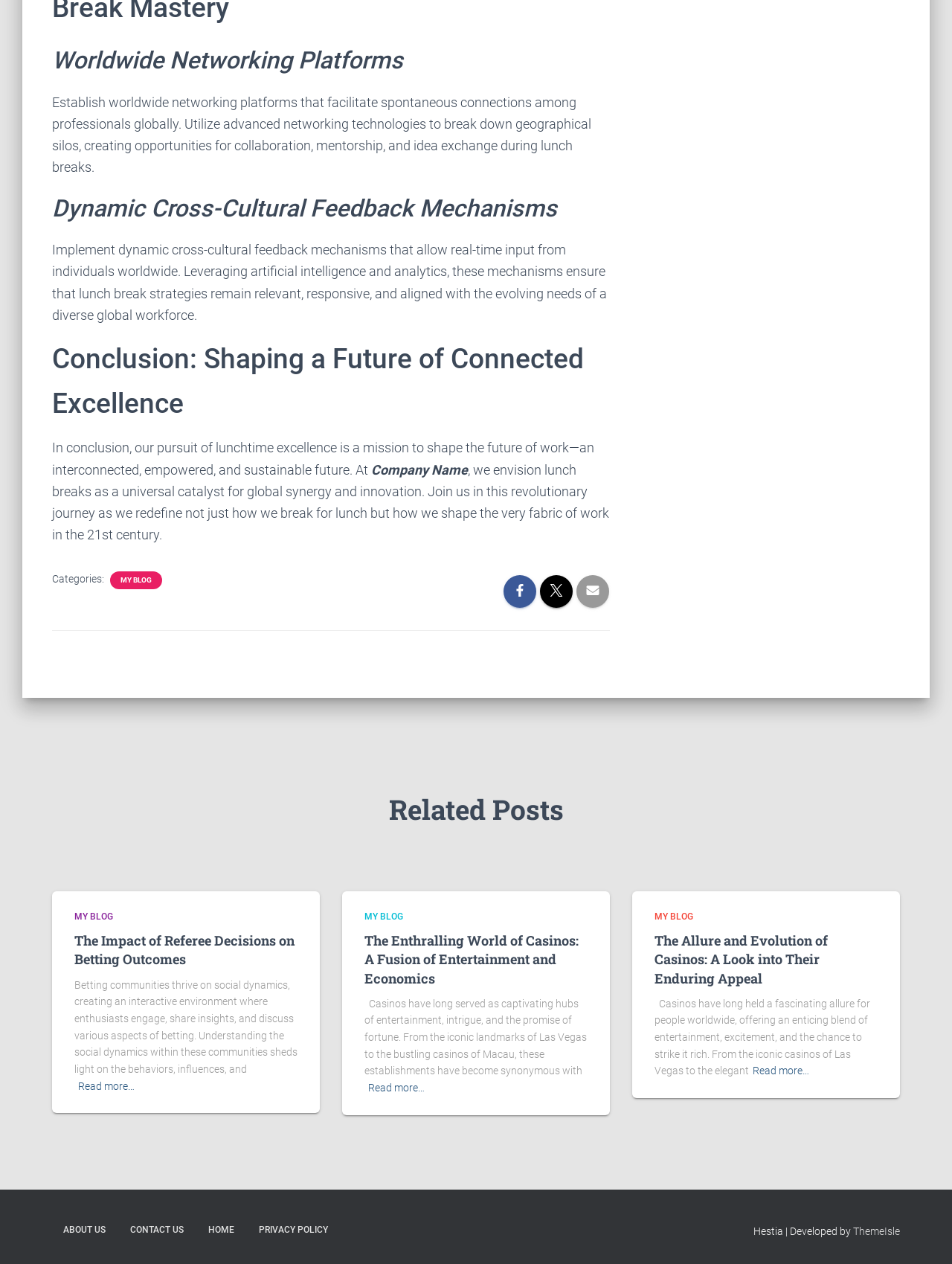Could you determine the bounding box coordinates of the clickable element to complete the instruction: "Read more about 'The Impact of Referee Decisions on Betting Outcomes'"? Provide the coordinates as four float numbers between 0 and 1, i.e., [left, top, right, bottom].

[0.082, 0.853, 0.141, 0.866]